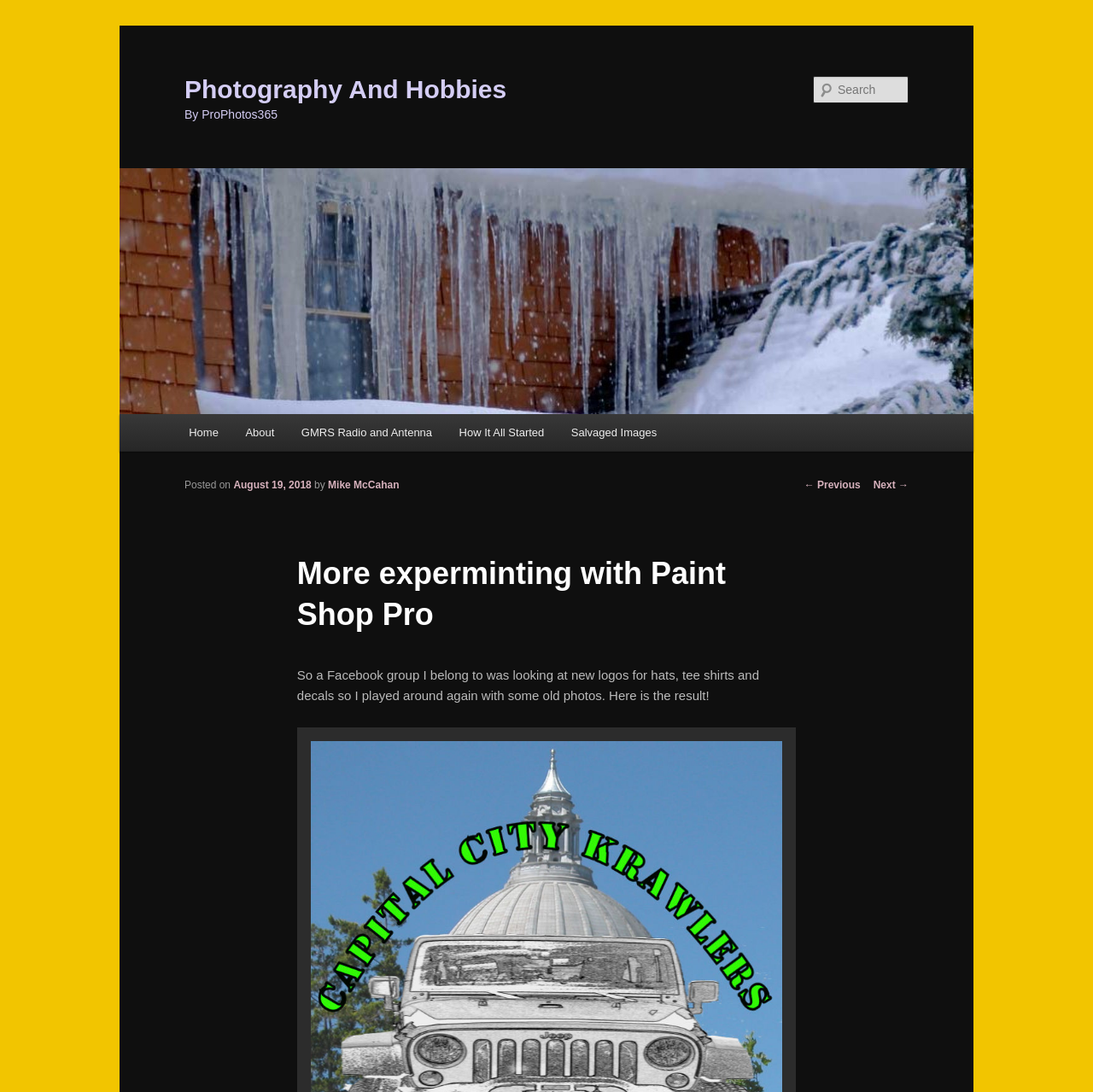What is the text of the webpage's headline?

Photography And Hobbies